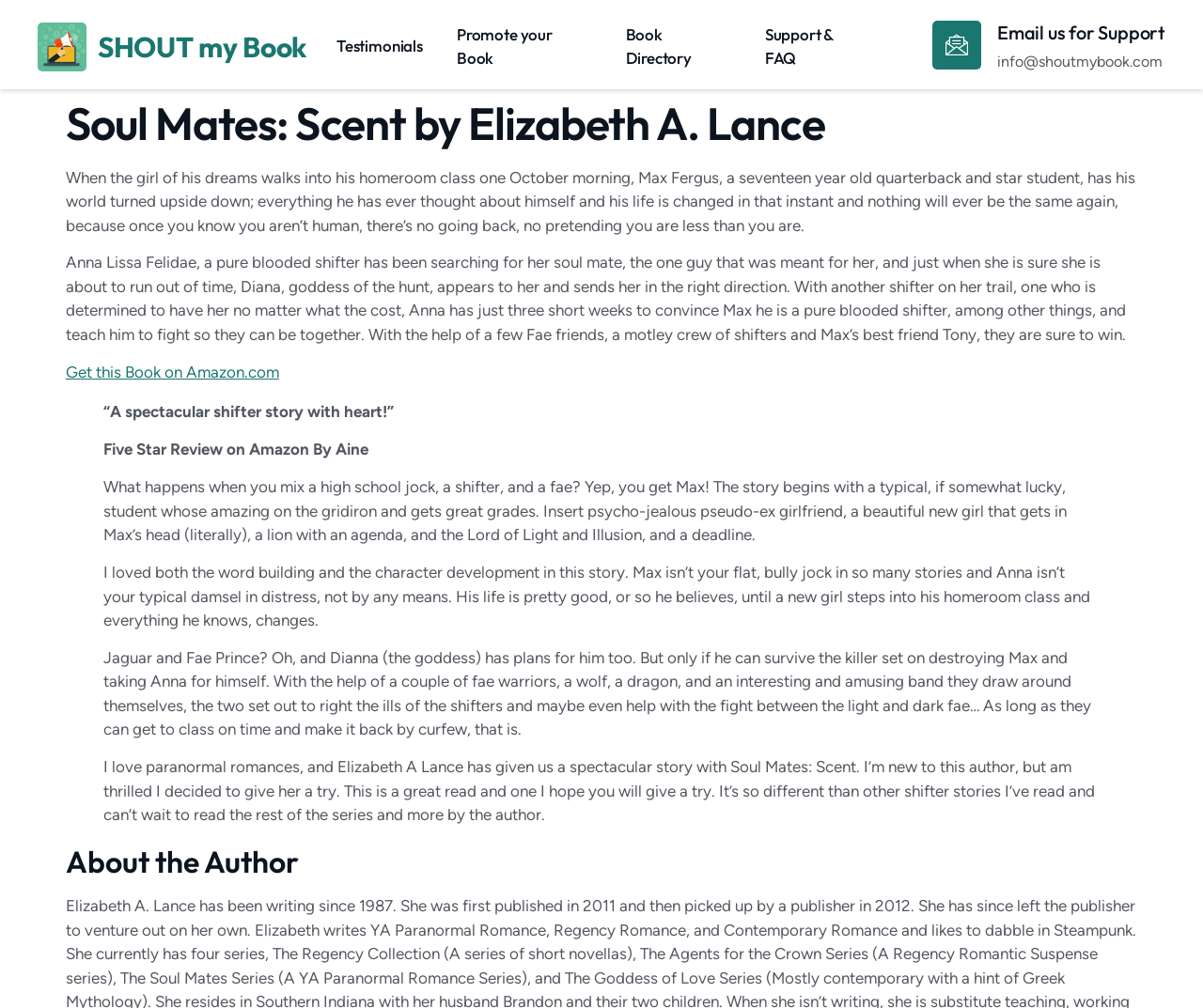Provide the text content of the webpage's main heading.

Soul Mates: Scent by Elizabeth A. Lance